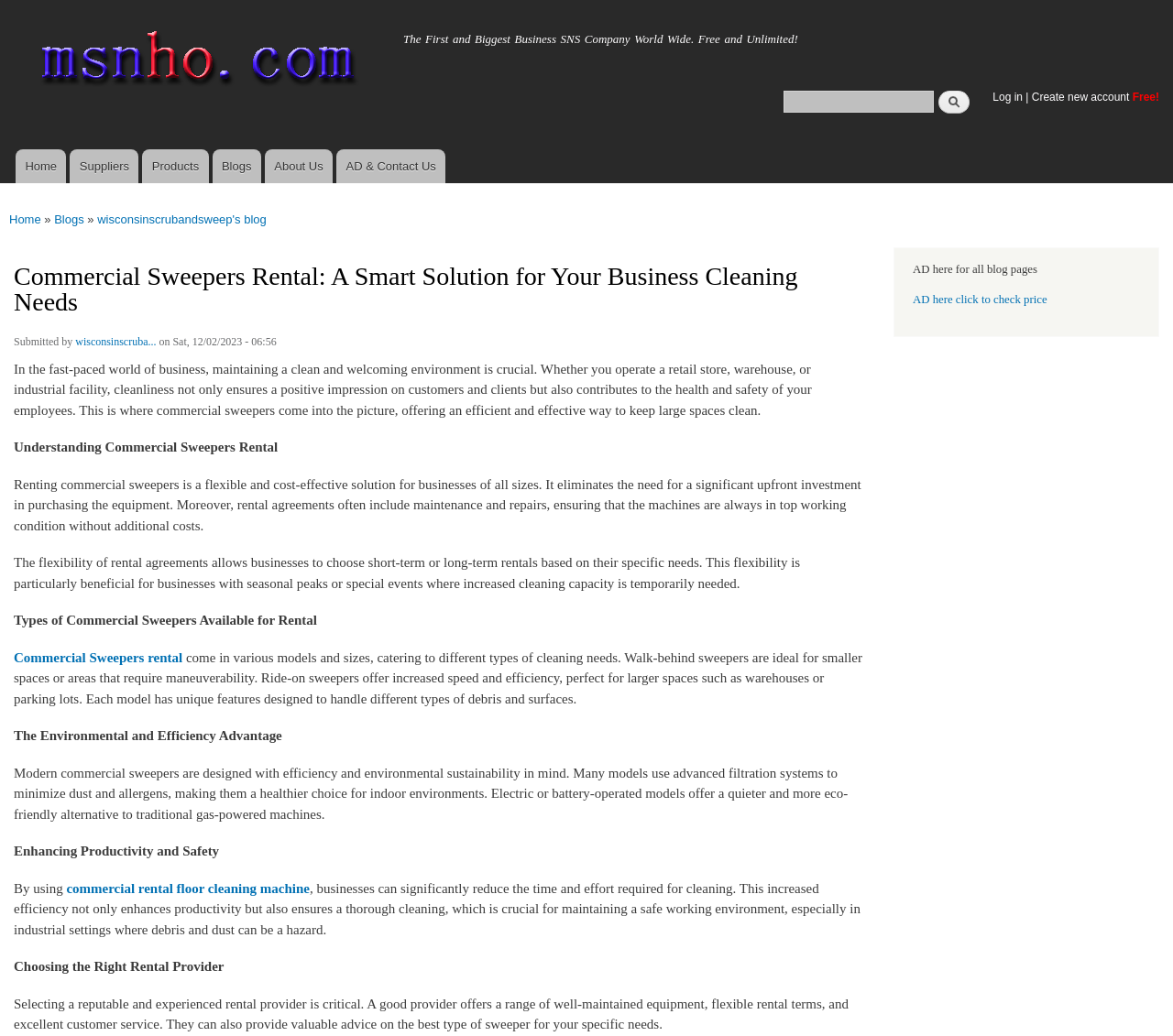Identify the bounding box coordinates for the element that needs to be clicked to fulfill this instruction: "Click on the link to create a new account". Provide the coordinates in the format of four float numbers between 0 and 1: [left, top, right, bottom].

[0.879, 0.087, 0.963, 0.099]